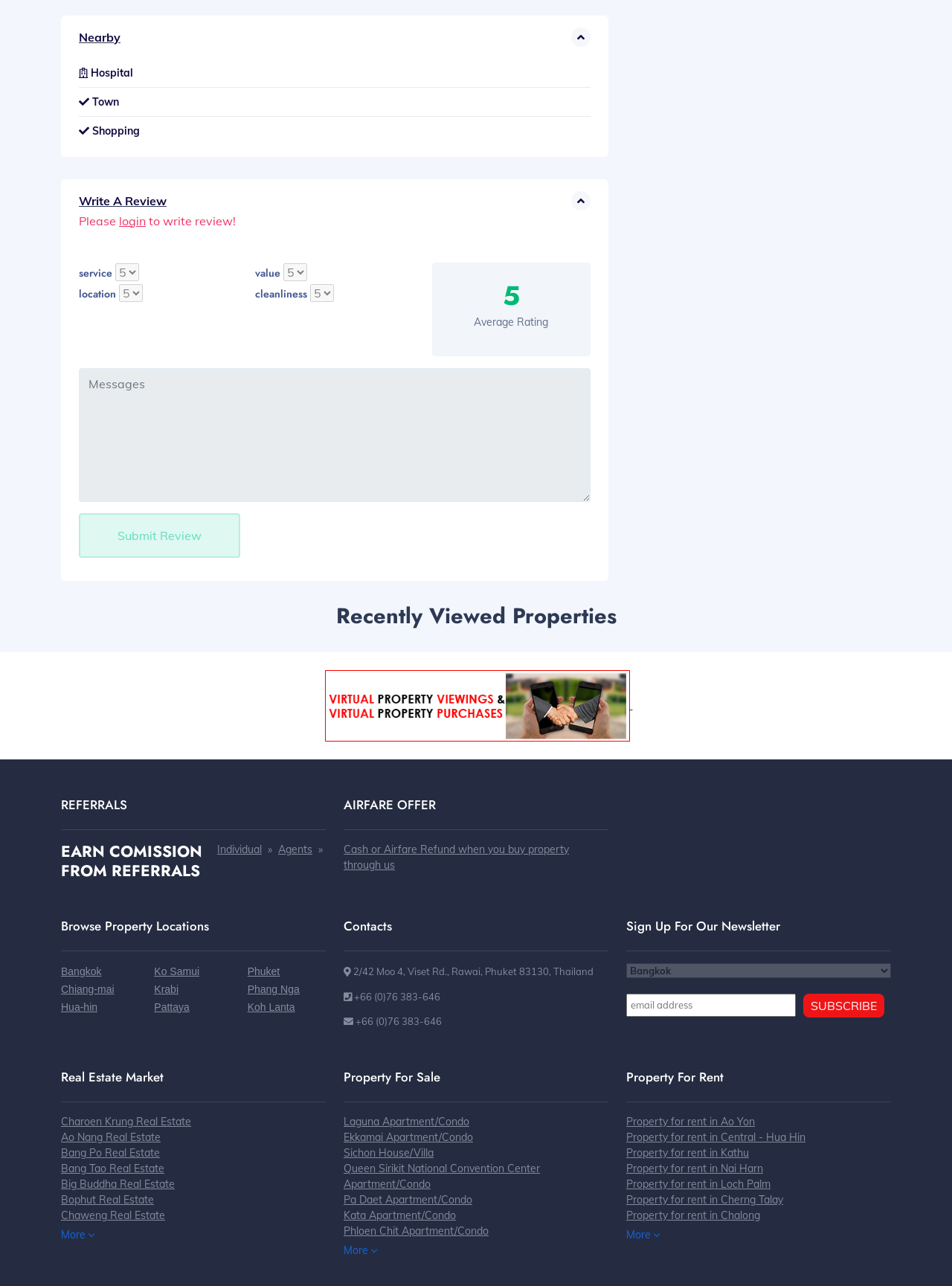Refer to the image and provide an in-depth answer to the question:
What is the average rating of the property?

I found a heading element with the text '5' and a static text element with the text 'Average Rating' nearby, which indicates that the average rating of the property is 5.